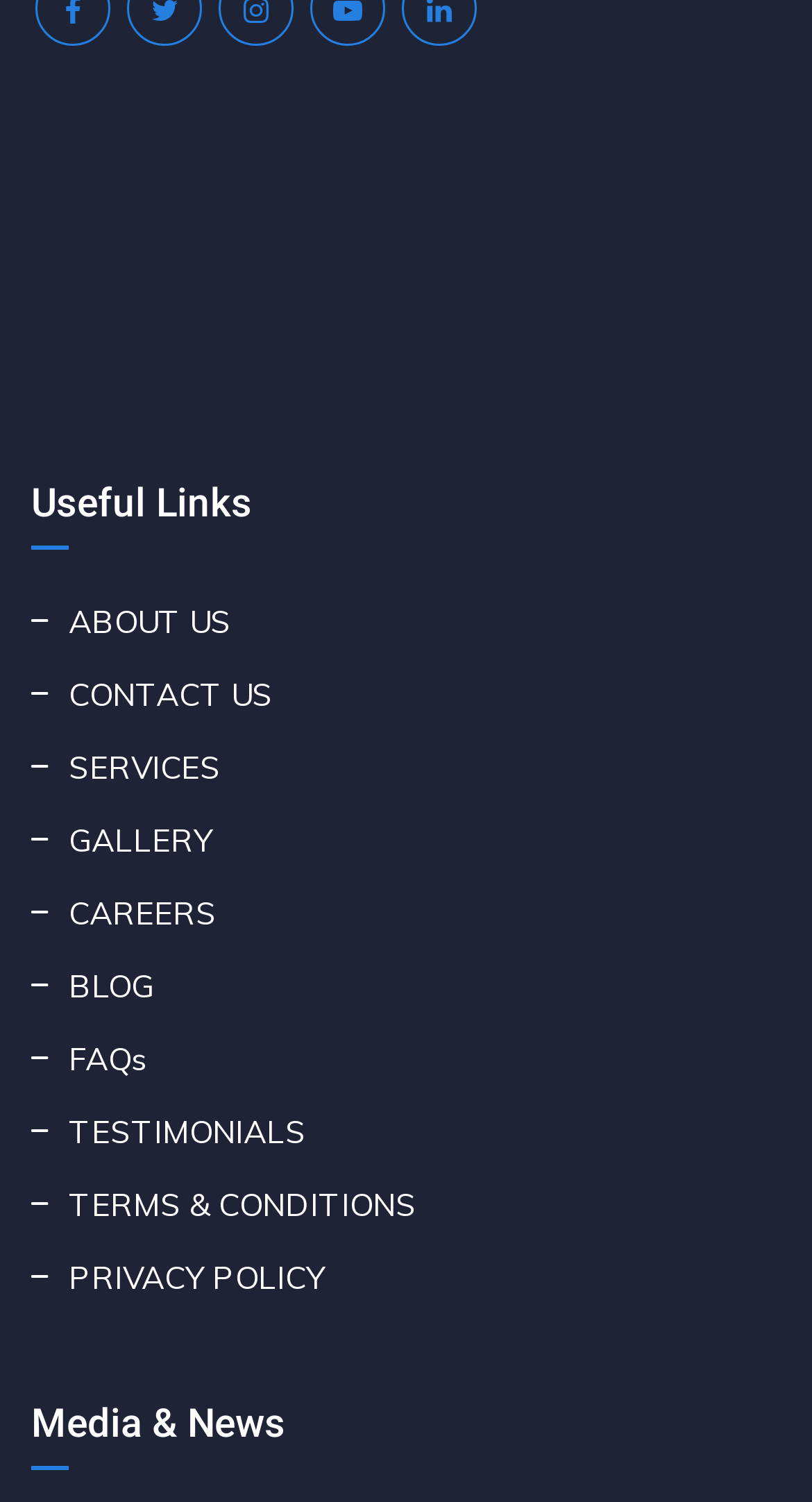Please provide a short answer using a single word or phrase for the question:
How many headings are on the webpage?

2